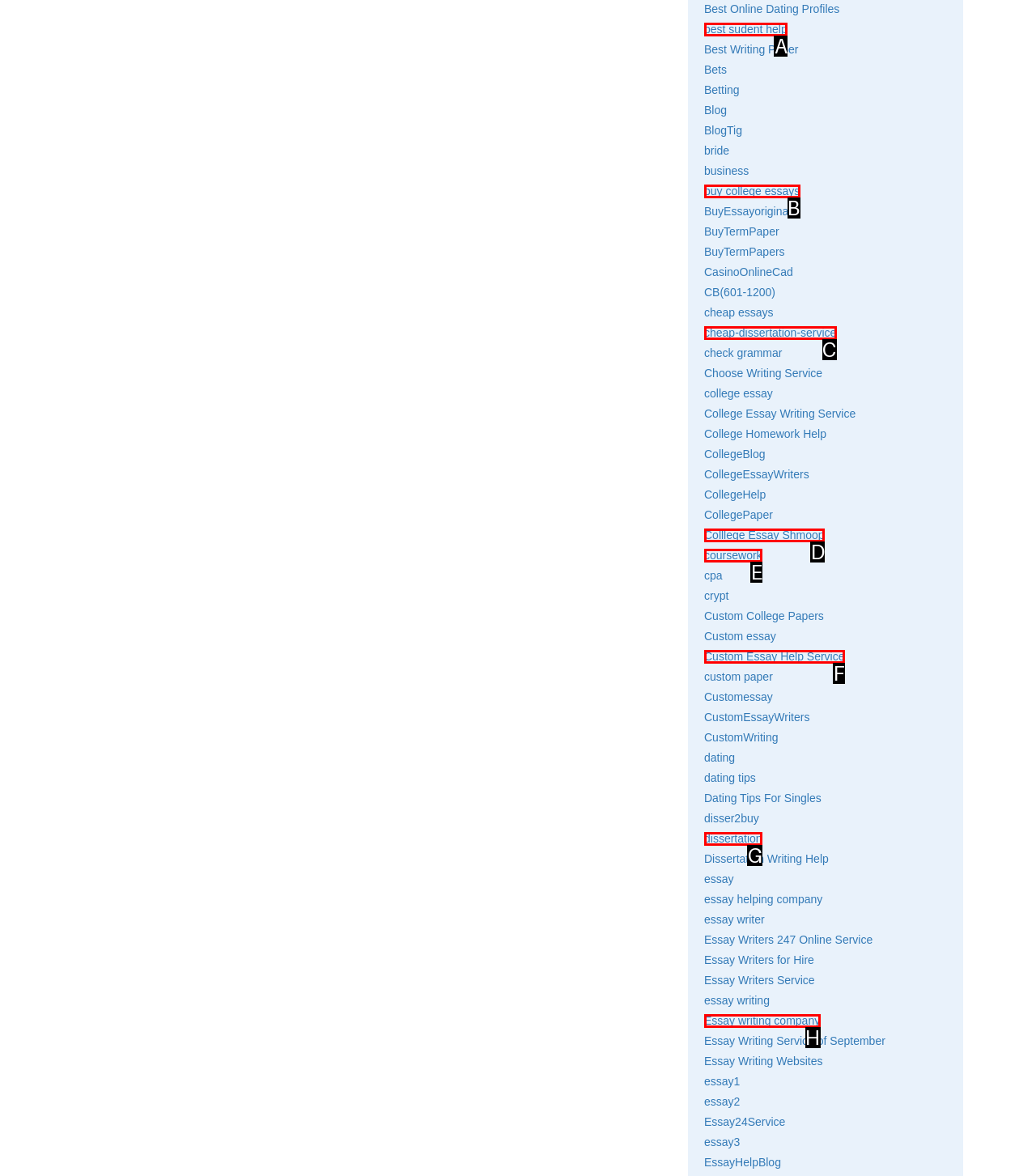Using the provided description: Custom Essay Help Service, select the most fitting option and return its letter directly from the choices.

F